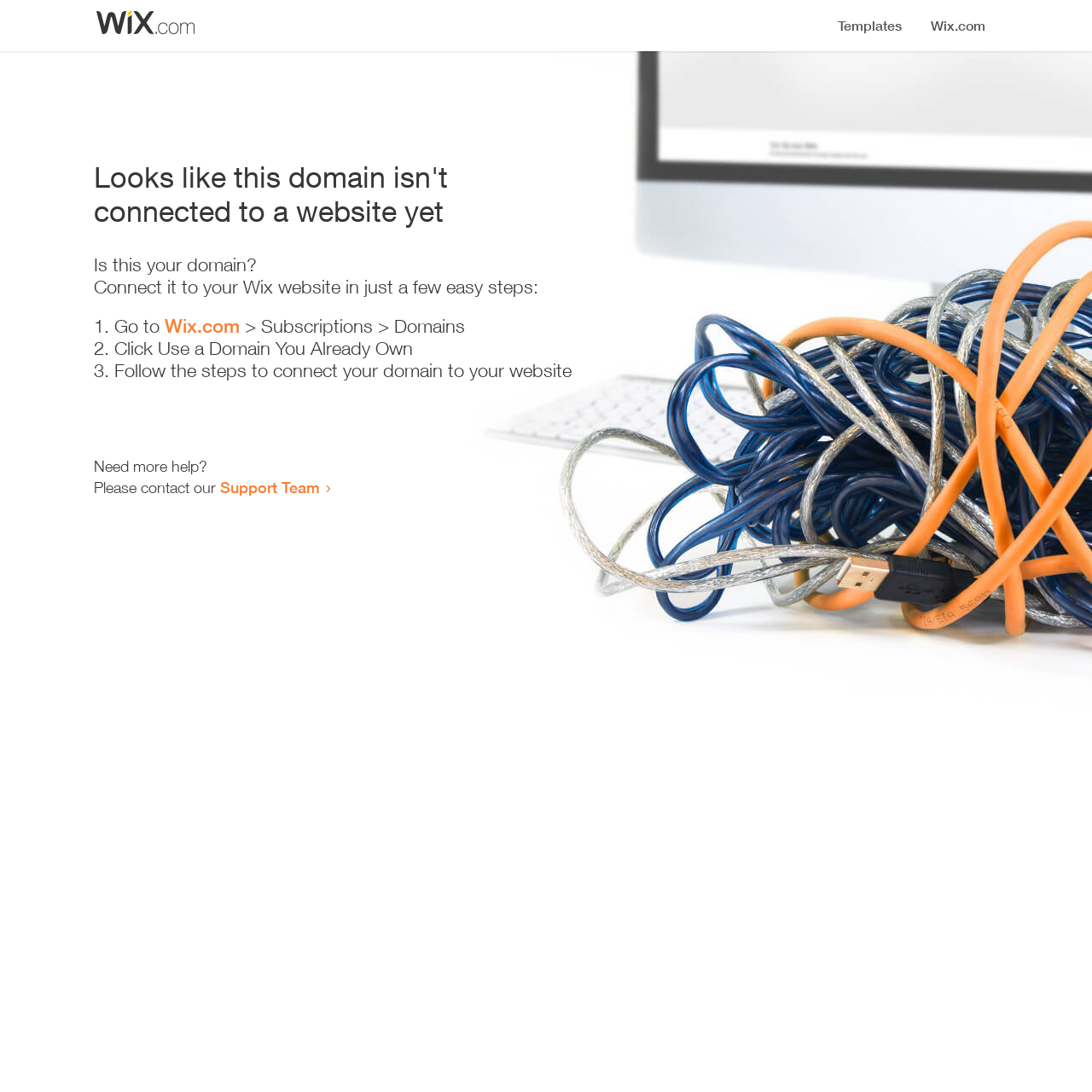Reply to the question with a single word or phrase:
Where can I go to start connecting my domain?

Wix.com